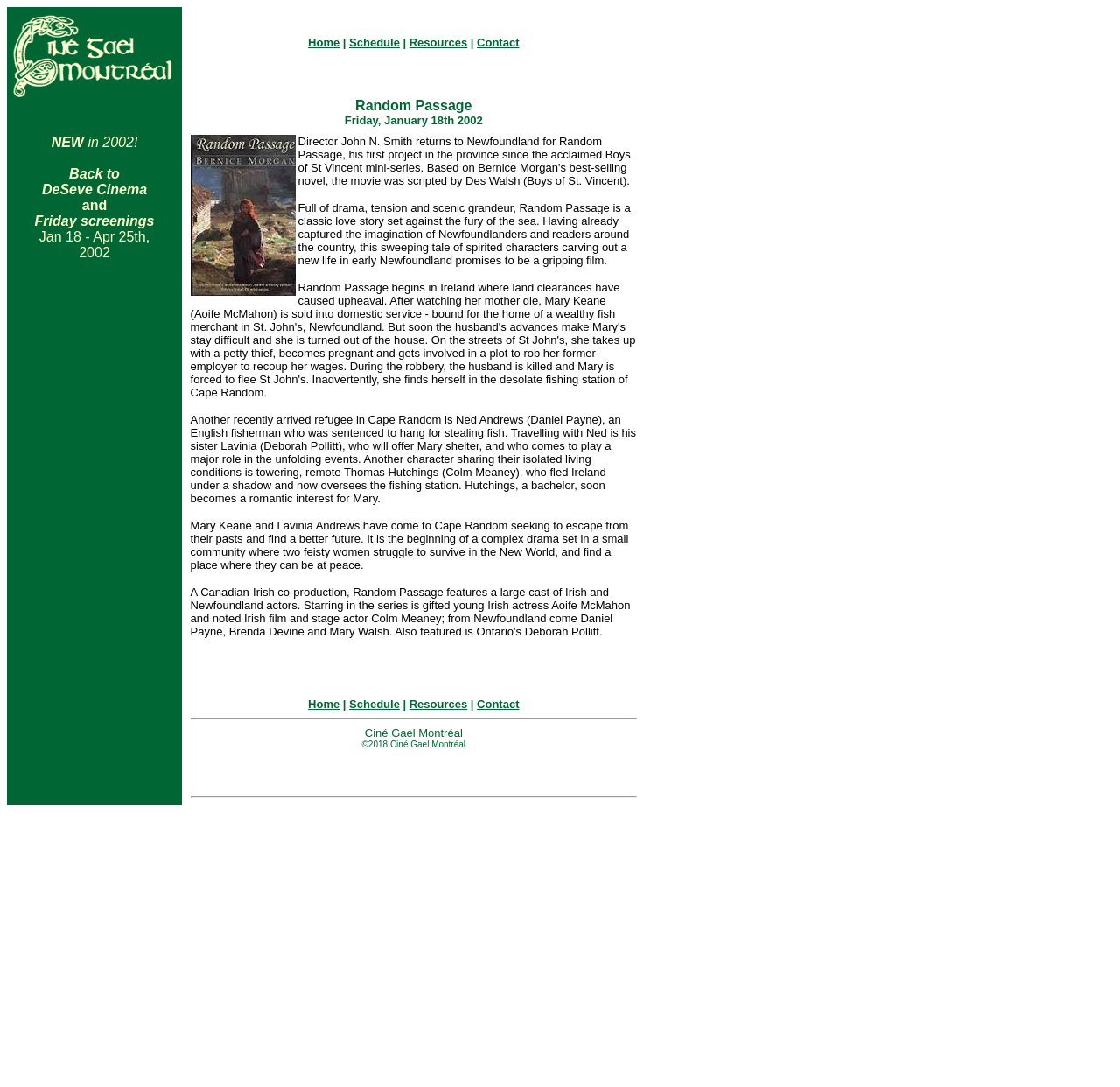What is the name of the actress who plays Mary Keane?
Using the visual information, answer the question in a single word or phrase.

Aoife McMahon